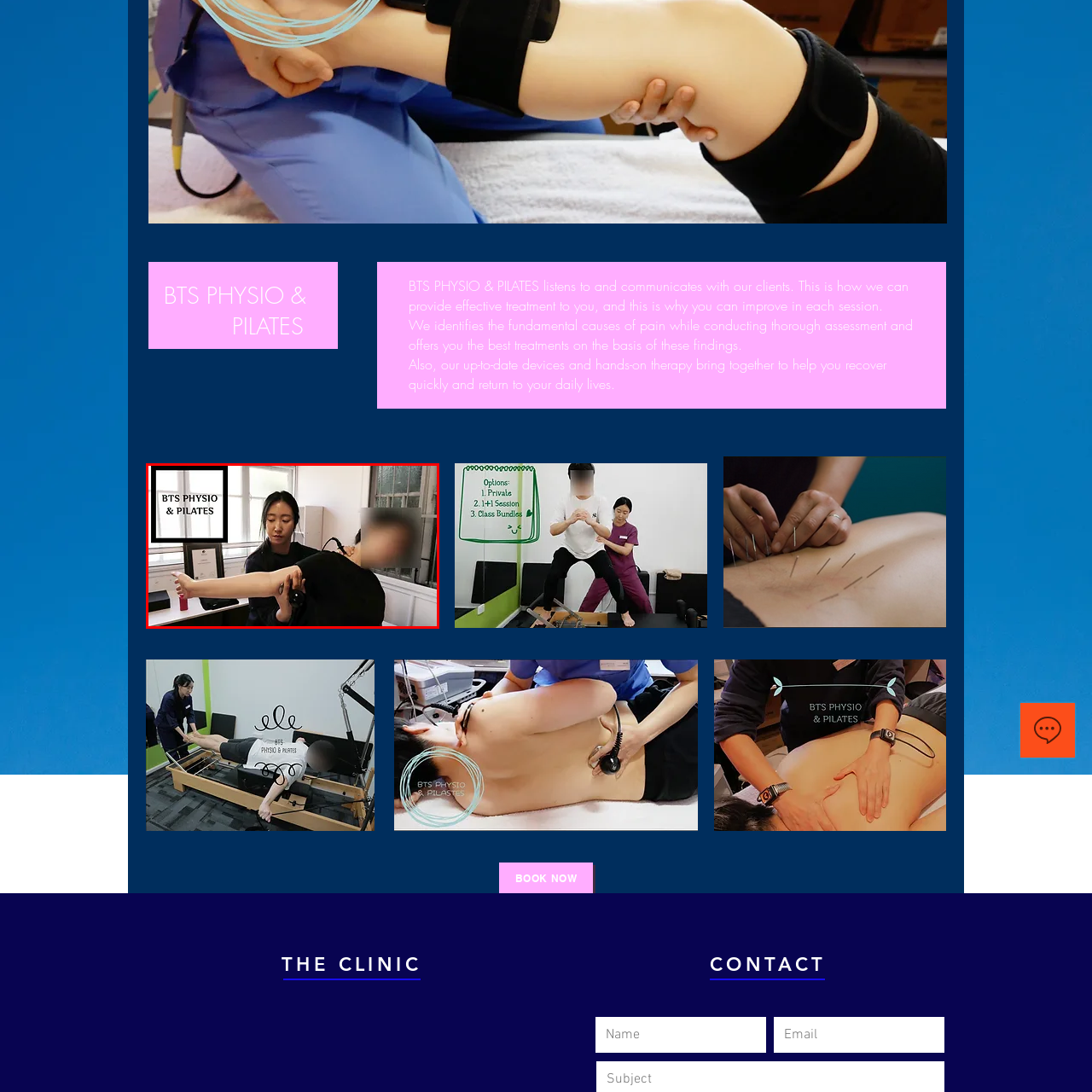Describe in detail what is depicted in the image enclosed by the red lines.

In this image, a patient is receiving treatment in a physiotherapy session at BTS Physio & Pilates. The practitioner, focused and attentive, is assisting the patient by gently manipulating their arm, indicating a hands-on approach to therapy. In the background, a professional environment is evident, with a certificate displayed on a desk, reflecting the clinic's commitment to providing effective treatment. The clinic's name, "BTS PHYSIO & PILATES," is prominently featured in a stylish black frame, emphasizing the brand's identity and dedication to client care. This image captures the essence of personalized treatment aimed at improving the client's health and well-being.